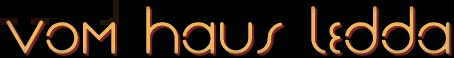Give a thorough and detailed caption for the image.

The image features the stylized text "vom haus ledda," presented in a distinctive font that suggests a sense of elegance and heritage. This phrase, which translates to "from the house of Ledda," likely represents a lineage or breeding program, possibly associated with a particular breed of dog or a kennel known for their canine training, particularly in areas like schutzhund and search and rescue. The emphasis on quality and tradition is evident in the design, which could be emblematic of a reputable breeding establishment, celebrated for producing dogs with exceptional skills and temperaments suited for various roles, including search and rescue operations.